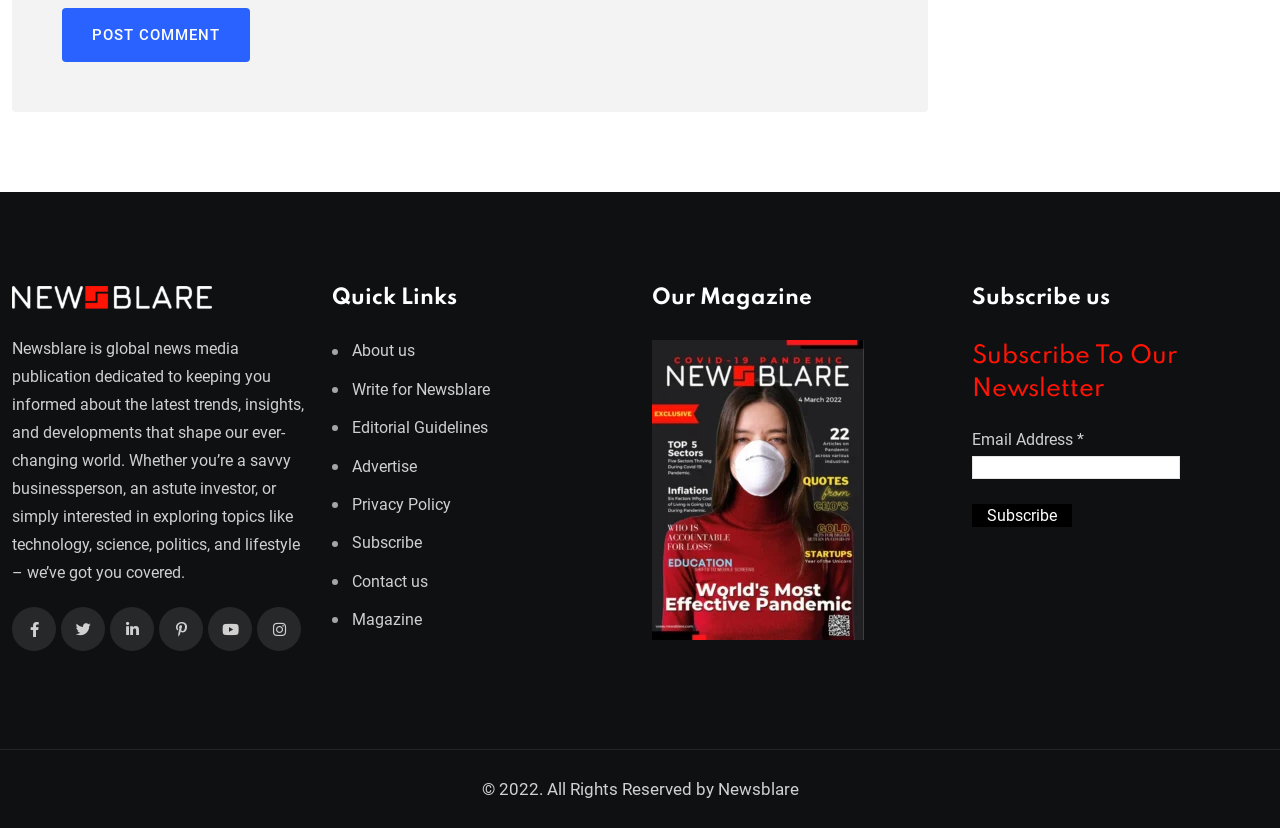Find the bounding box coordinates for the element that must be clicked to complete the instruction: "Read about Editorial Guidelines". The coordinates should be four float numbers between 0 and 1, indicated as [left, top, right, bottom].

[0.259, 0.504, 0.381, 0.531]